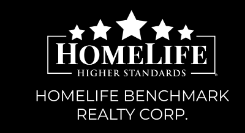Give a one-word or short-phrase answer to the following question: 
What is the phrase inscribed below the main logo?

HIGHER STANDARDS